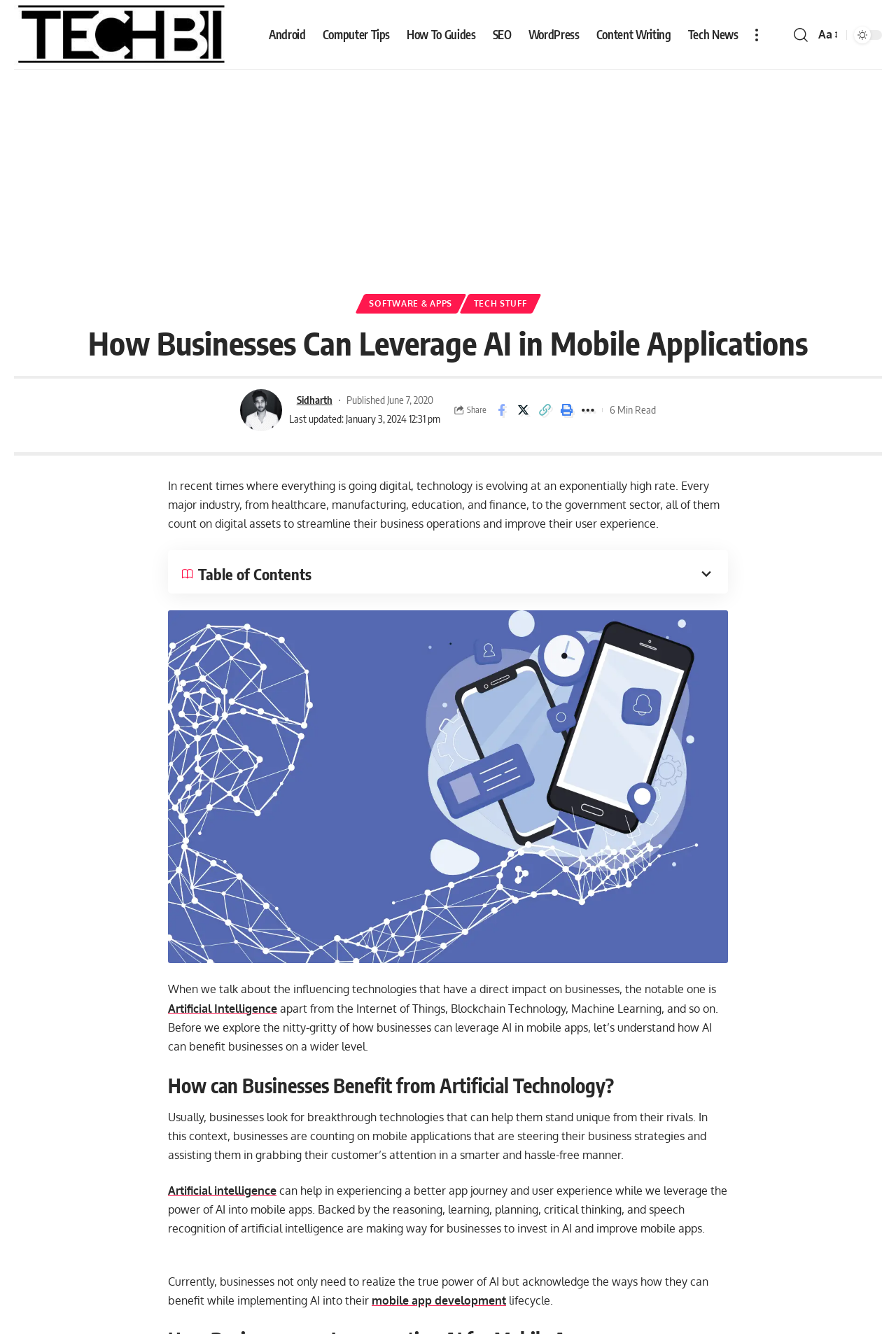Extract the bounding box coordinates for the UI element described by the text: "parent_node: Android aria-label="back to top"". The coordinates should be in the form of [left, top, right, bottom] with values between 0 and 1.

[0.953, 0.64, 0.984, 0.661]